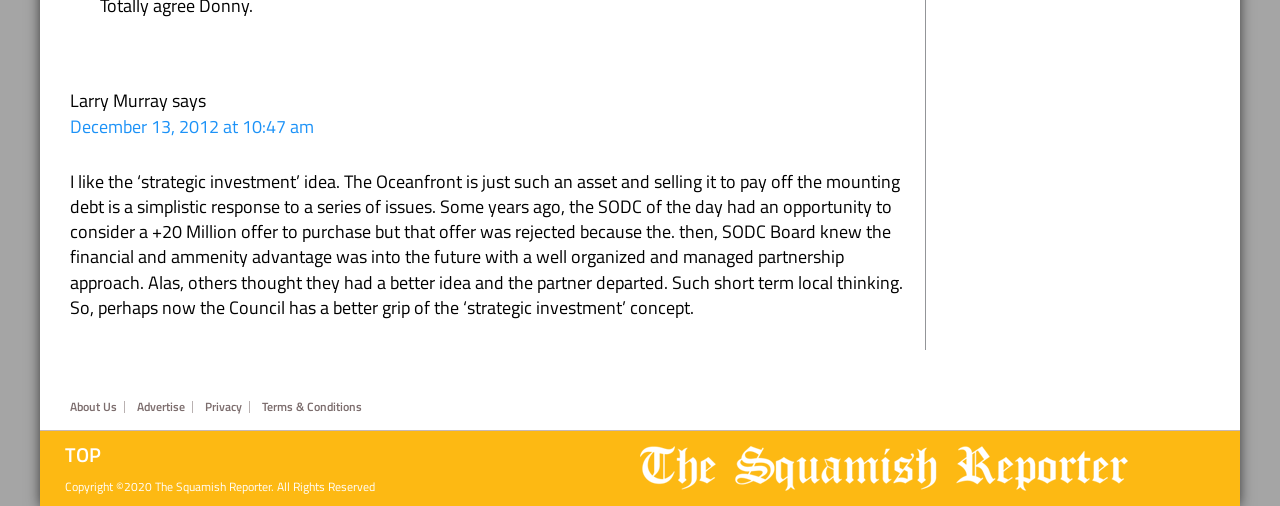What is the name of the website? Based on the screenshot, please respond with a single word or phrase.

The Squamish Reporter